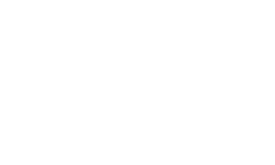Carefully examine the image and provide an in-depth answer to the question: What is the purpose of Hashdex's ETF?

The ETF aims to provide investors a way to access major cryptocurrencies like Bitcoin and Ethereum through a regulated investment format, as mentioned in the surrounding content.